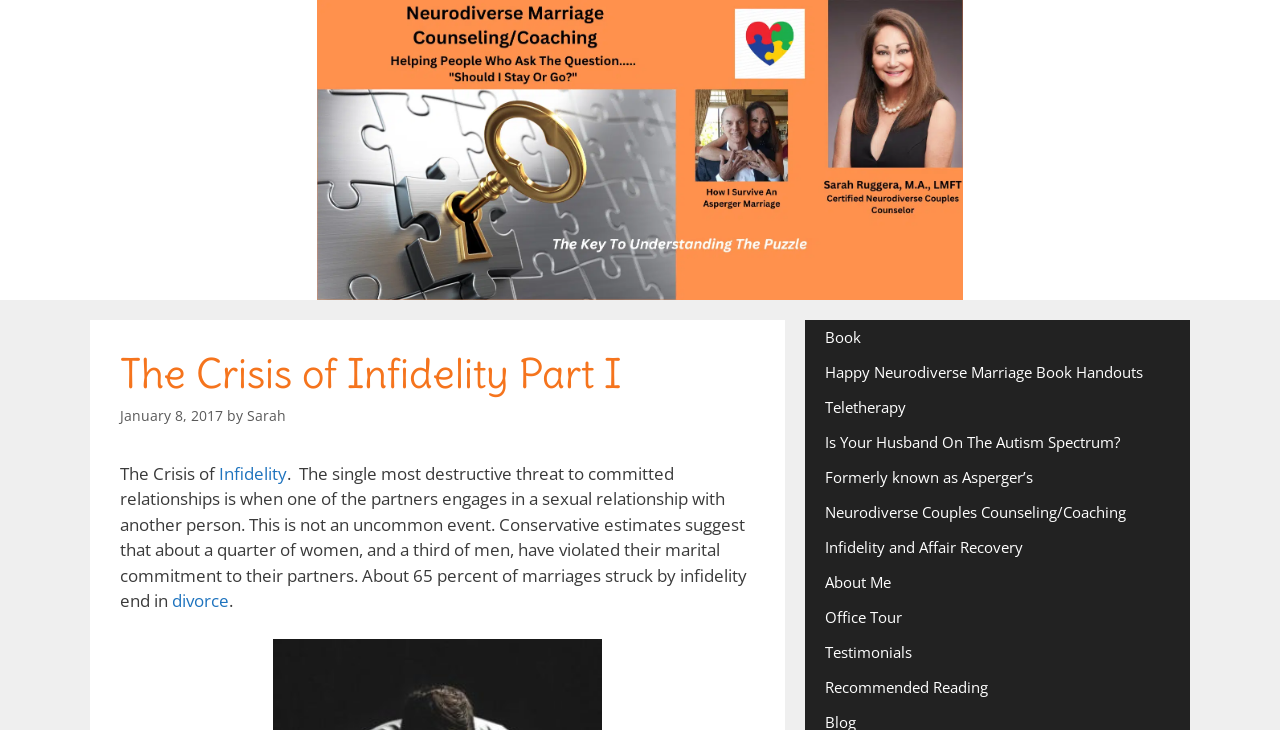Please specify the bounding box coordinates of the clickable region necessary for completing the following instruction: "view testimonials". The coordinates must consist of four float numbers between 0 and 1, i.e., [left, top, right, bottom].

[0.629, 0.87, 0.93, 0.918]